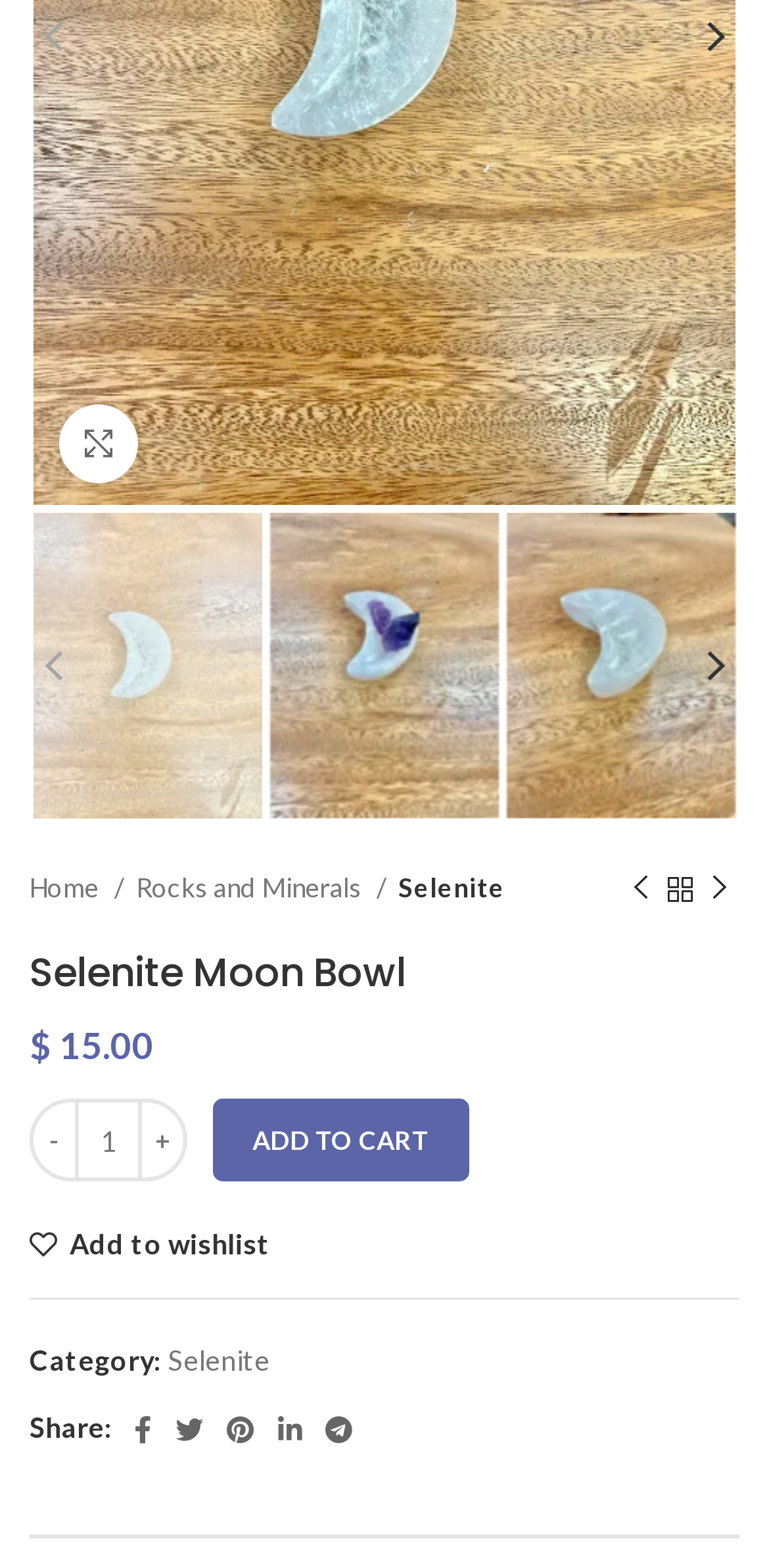Give the bounding box coordinates for the element described as: "Home".

[0.038, 0.554, 0.162, 0.58]